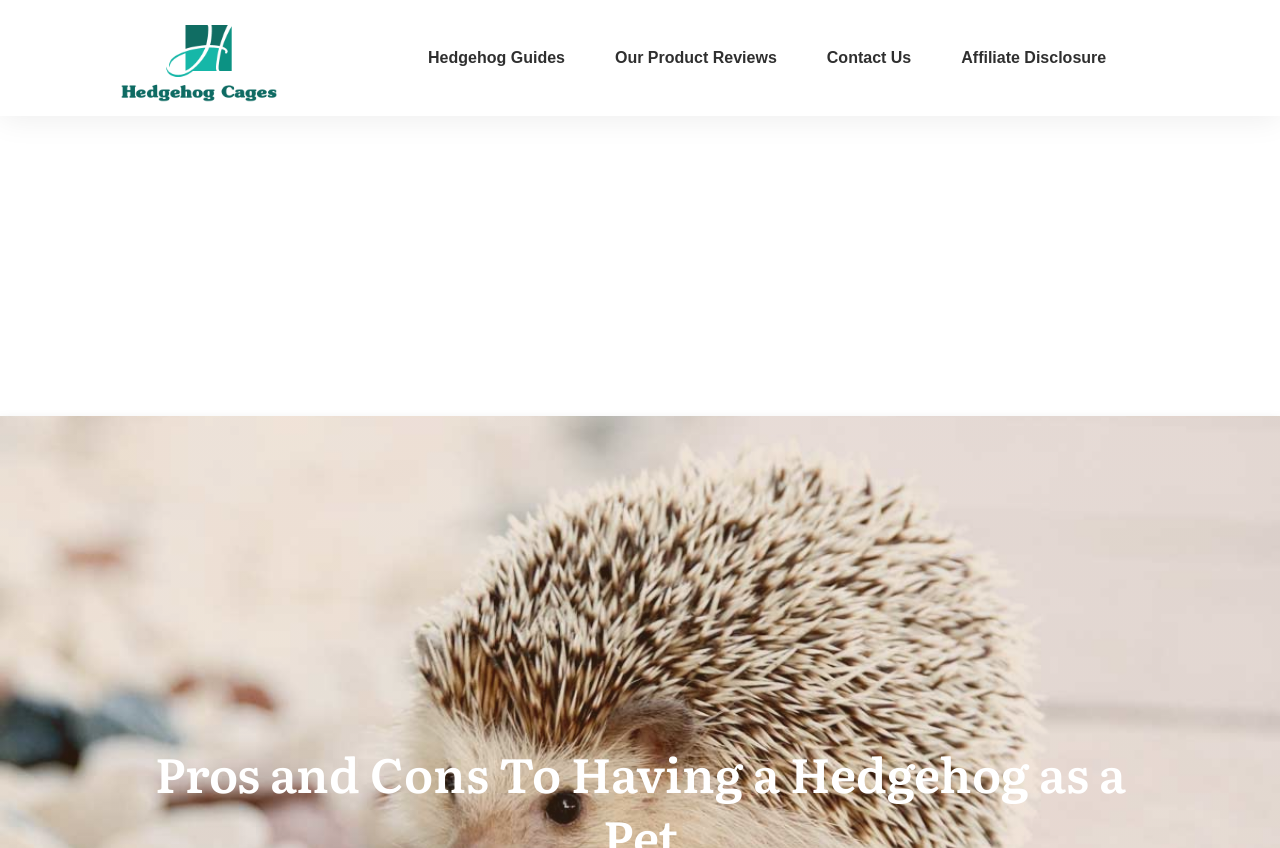Based on the element description Our Product Reviews, identify the bounding box coordinates for the UI element. The coordinates should be in the format (top-left x, top-left y, bottom-right x, bottom-right y) and within the 0 to 1 range.

[0.48, 0.05, 0.607, 0.088]